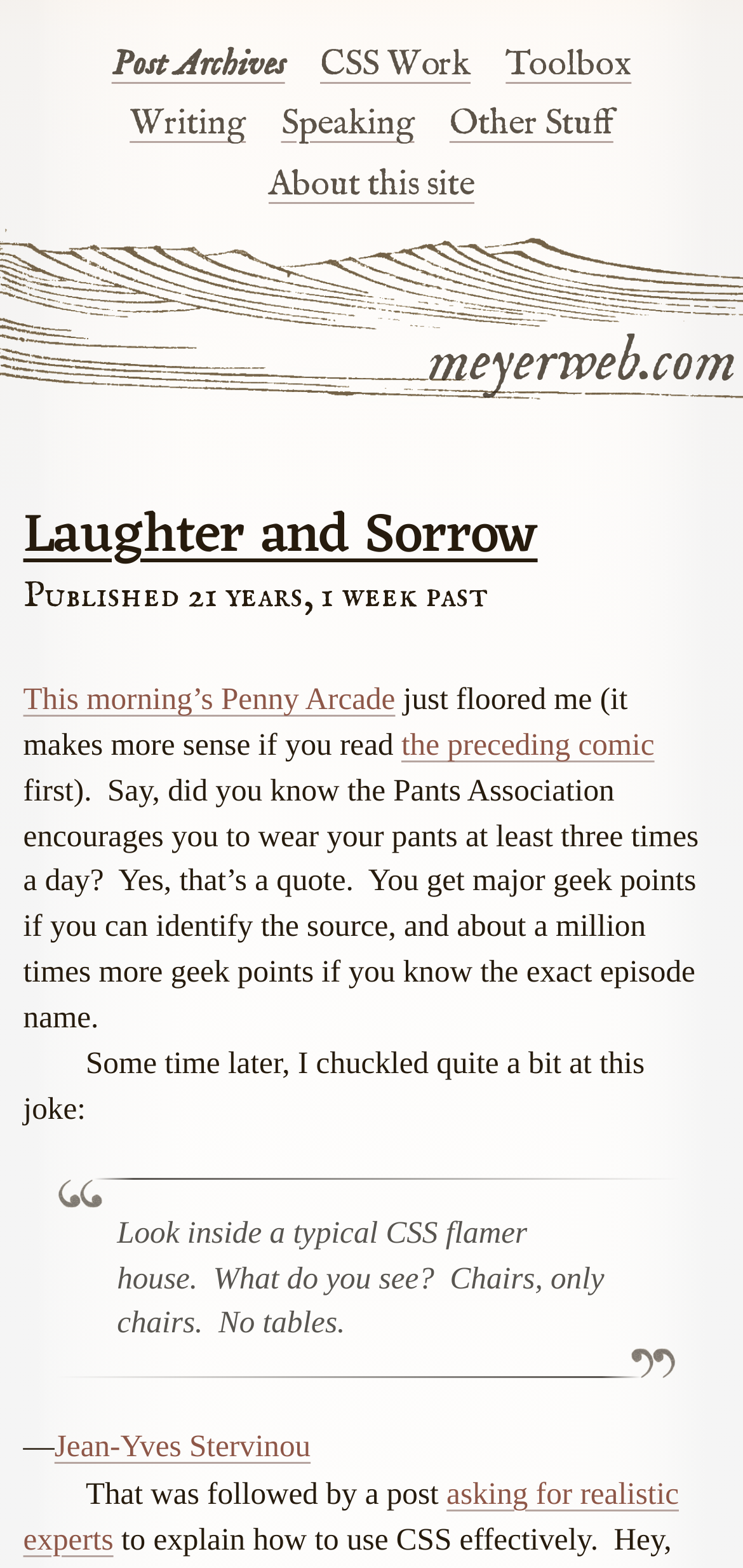Please specify the bounding box coordinates of the clickable region necessary for completing the following instruction: "Read the article about Penny Arcade". The coordinates must consist of four float numbers between 0 and 1, i.e., [left, top, right, bottom].

[0.031, 0.434, 0.532, 0.457]